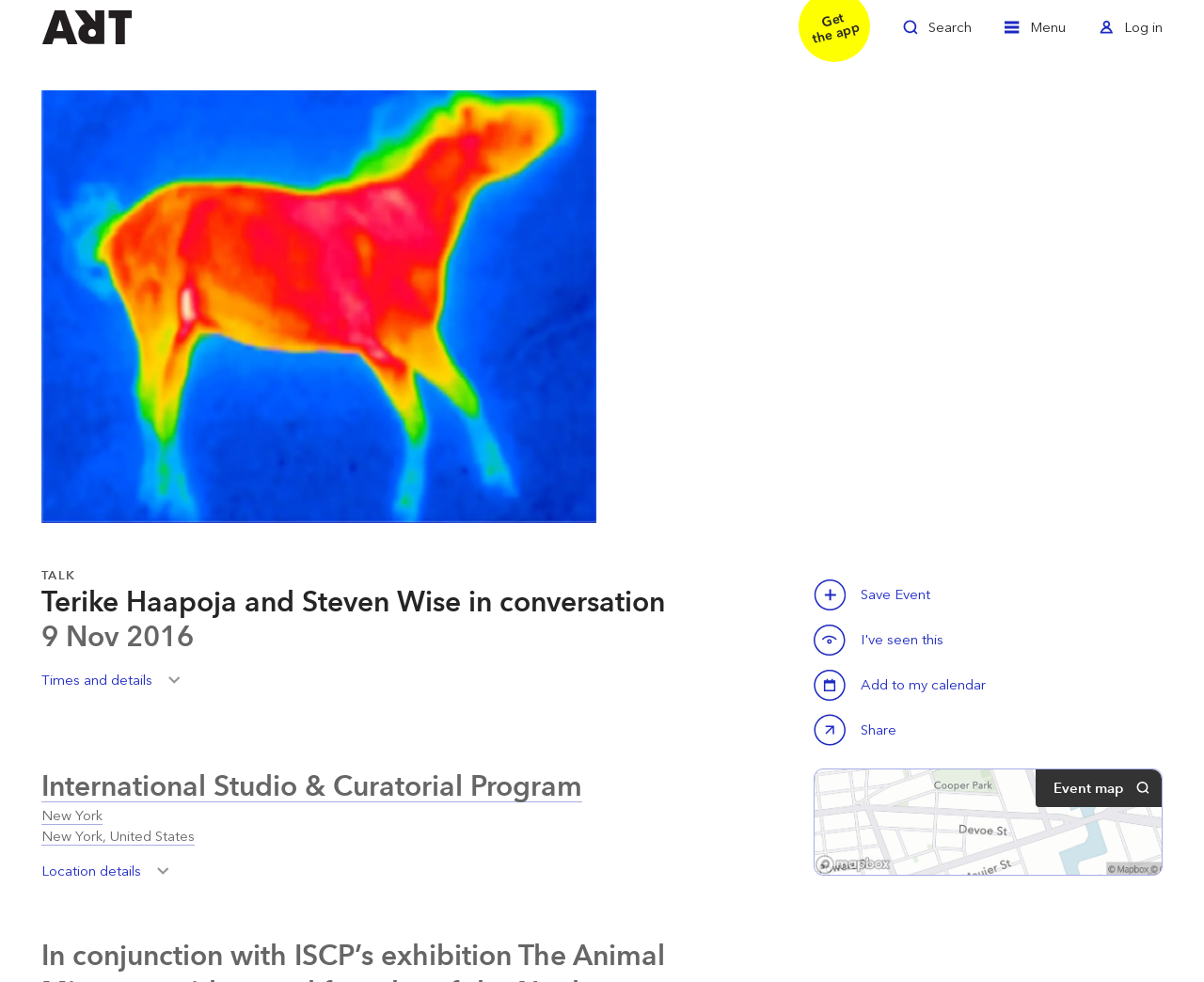Please find the bounding box coordinates of the element's region to be clicked to carry out this instruction: "Zoom in".

[0.034, 0.092, 0.496, 0.533]